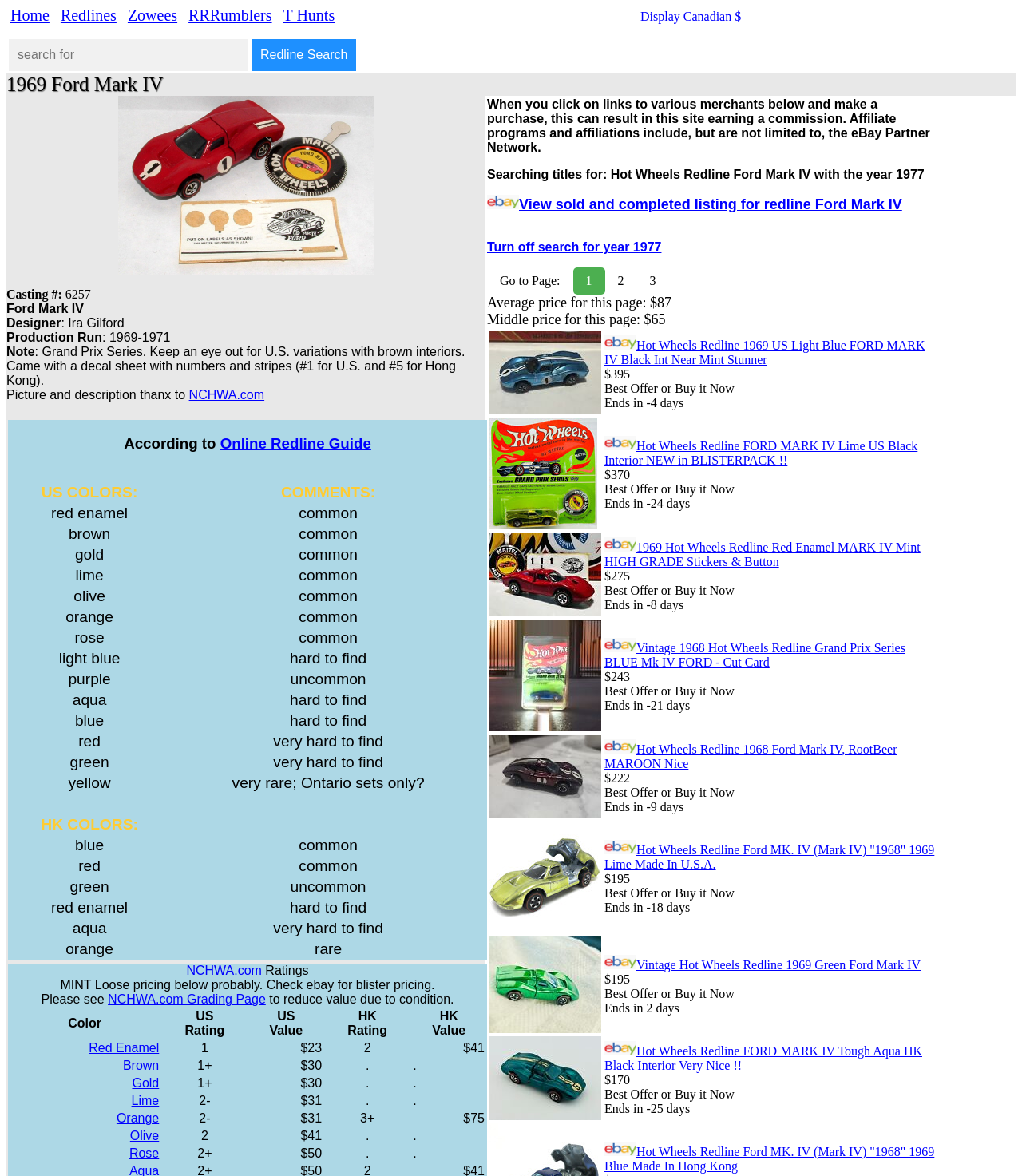Determine the coordinates of the bounding box for the clickable area needed to execute this instruction: "Display Canadian $".

[0.627, 0.008, 0.725, 0.02]